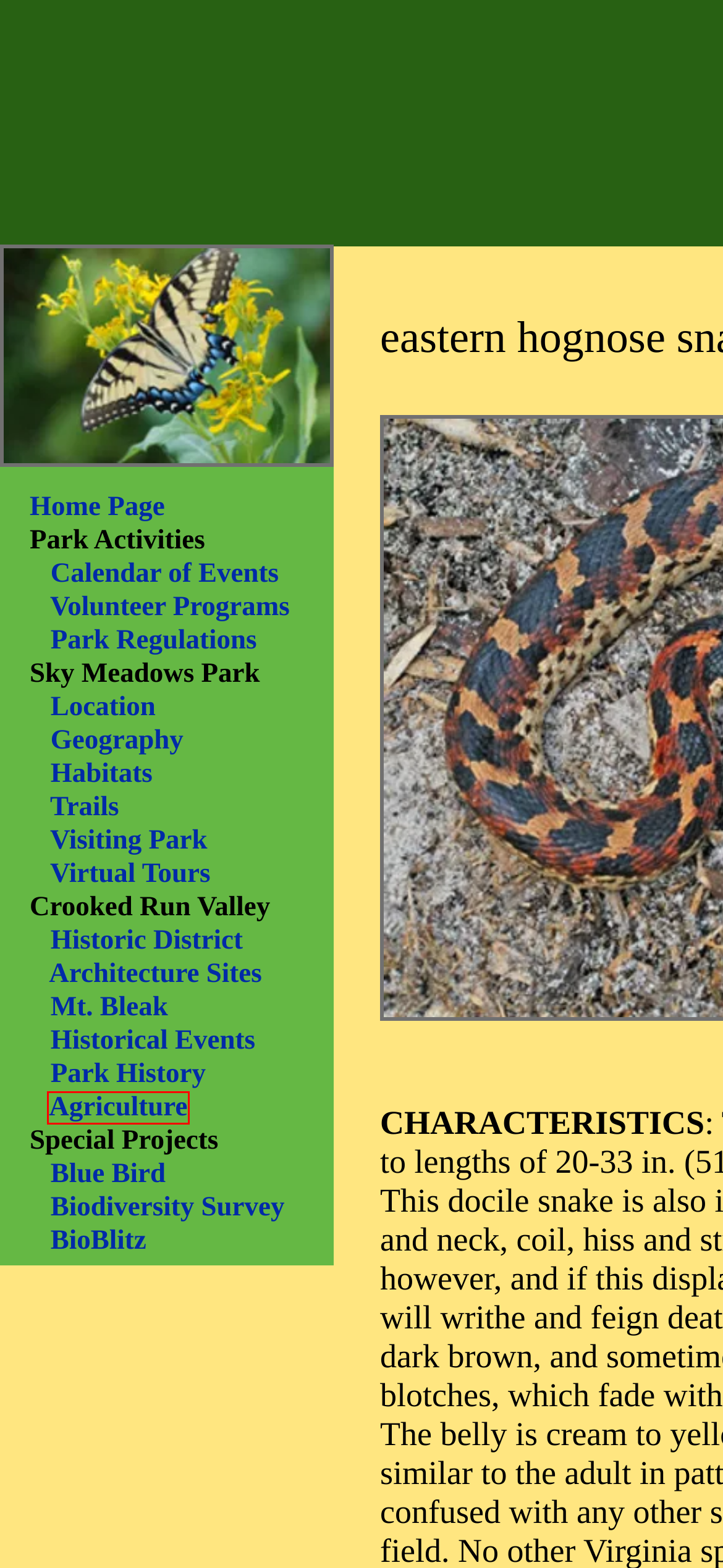Using the screenshot of a webpage with a red bounding box, pick the webpage description that most accurately represents the new webpage after the element inside the red box is clicked. Here are the candidates:
A. bioblitz1 | skymeadows
B. biodiversity | skymeadows
C. Habitats | skymeadows
D. calender1 | skymeadows
E. historic1 | skymeadows
F. park1 | skymeadows
G. park regulations | skymeadows
H. agriculture1 | skymeadows

H